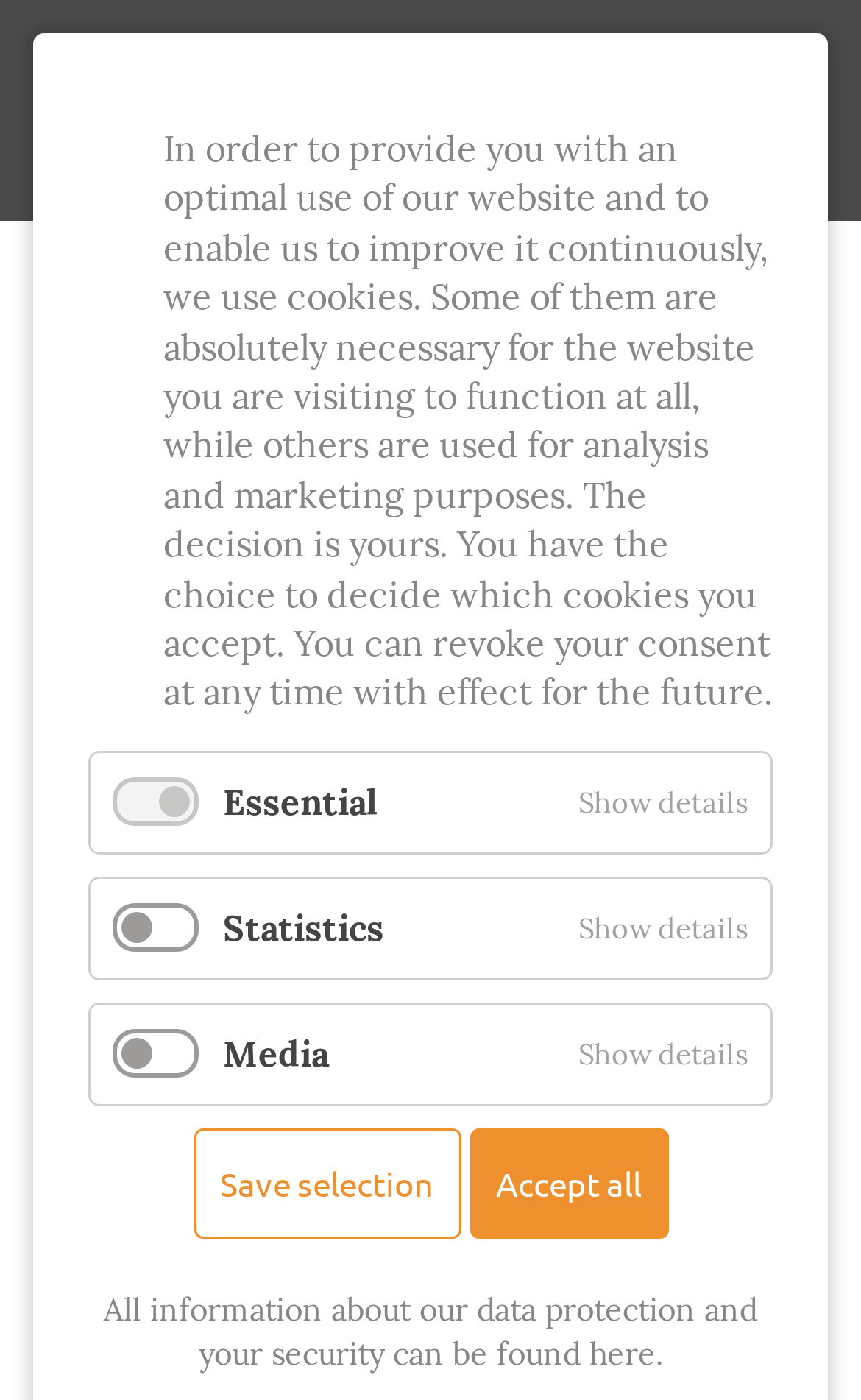Provide your answer in a single word or phrase: 
What is the purpose of the 'Search' button?

To search